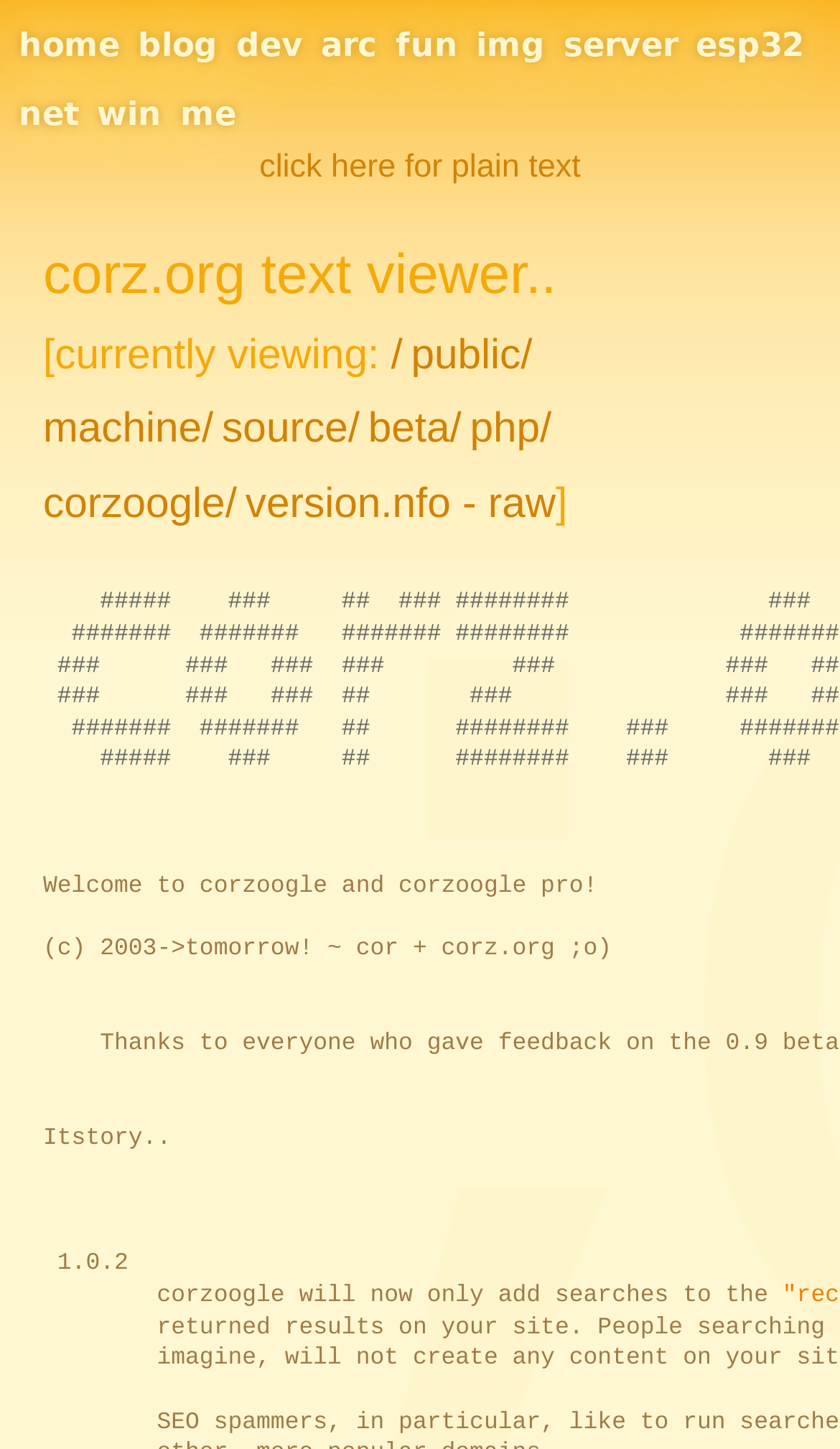Can you find the bounding box coordinates for the element to click on to achieve the instruction: "visit public directory"?

[0.489, 0.228, 0.634, 0.261]